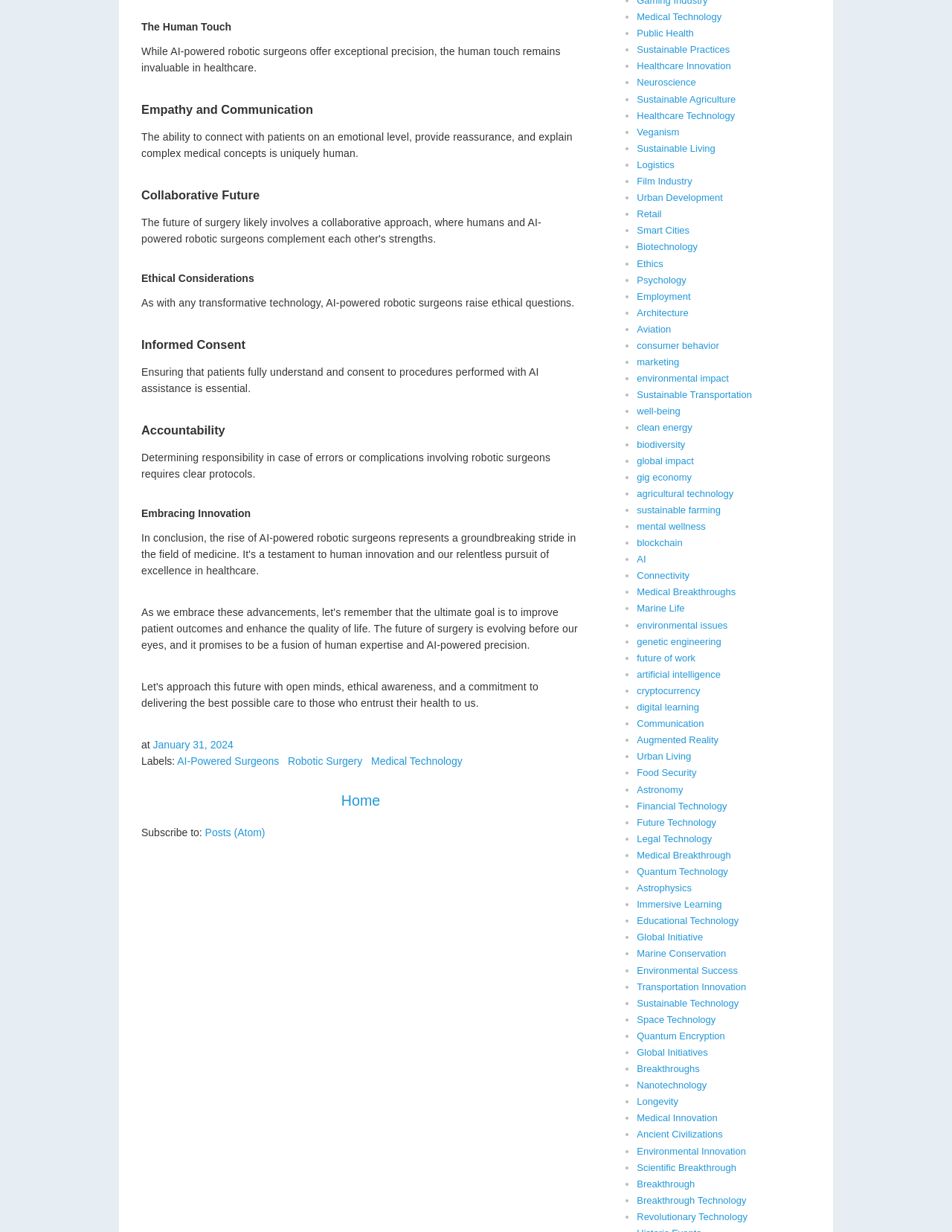Extract the bounding box coordinates for the described element: "Sustainable Living". The coordinates should be represented as four float numbers between 0 and 1: [left, top, right, bottom].

[0.669, 0.116, 0.751, 0.125]